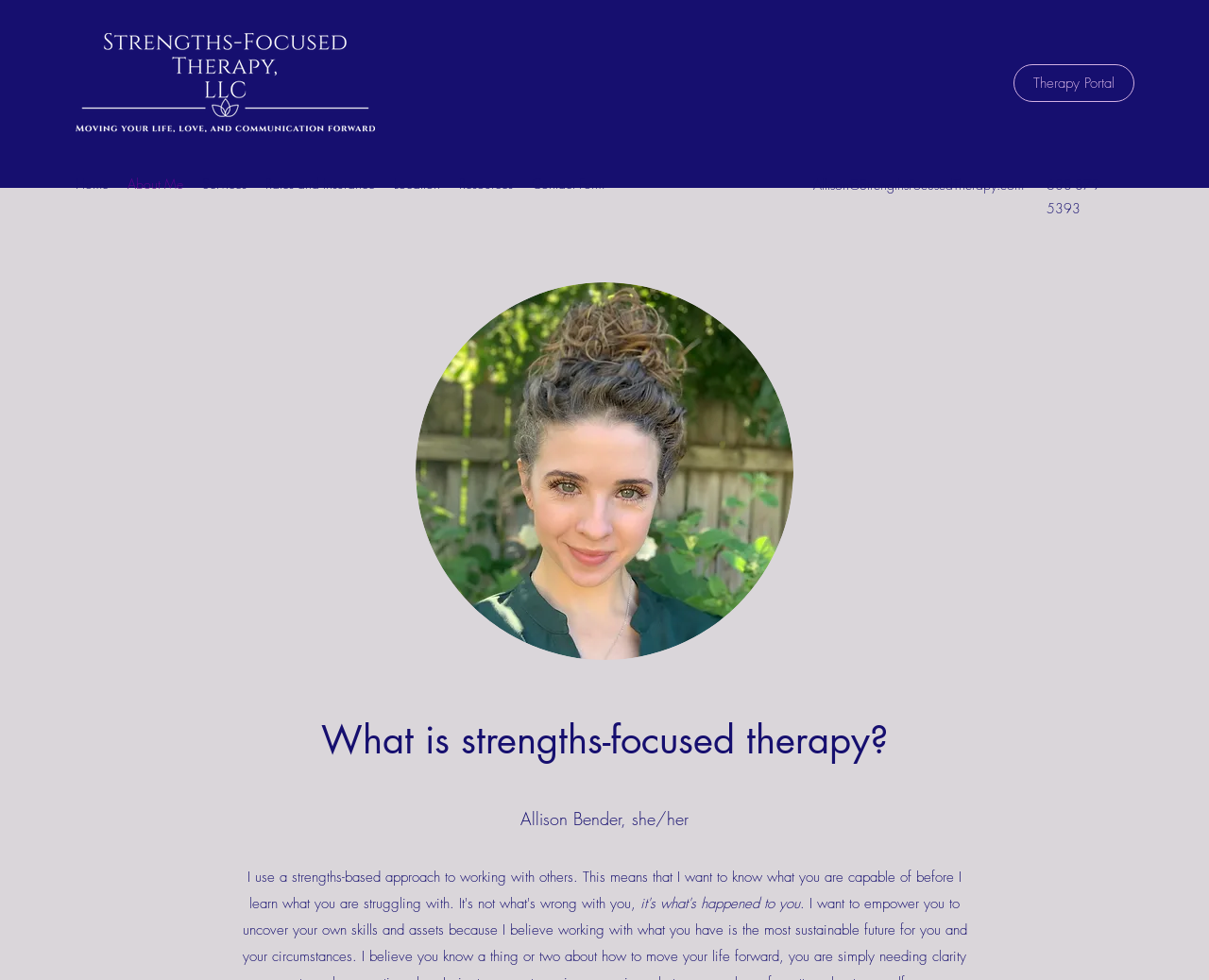Using the element description About Me, predict the bounding box coordinates for the UI element. Provide the coordinates in (top-left x, top-left y, bottom-right x, bottom-right y) format with values ranging from 0 to 1.

[0.098, 0.173, 0.159, 0.202]